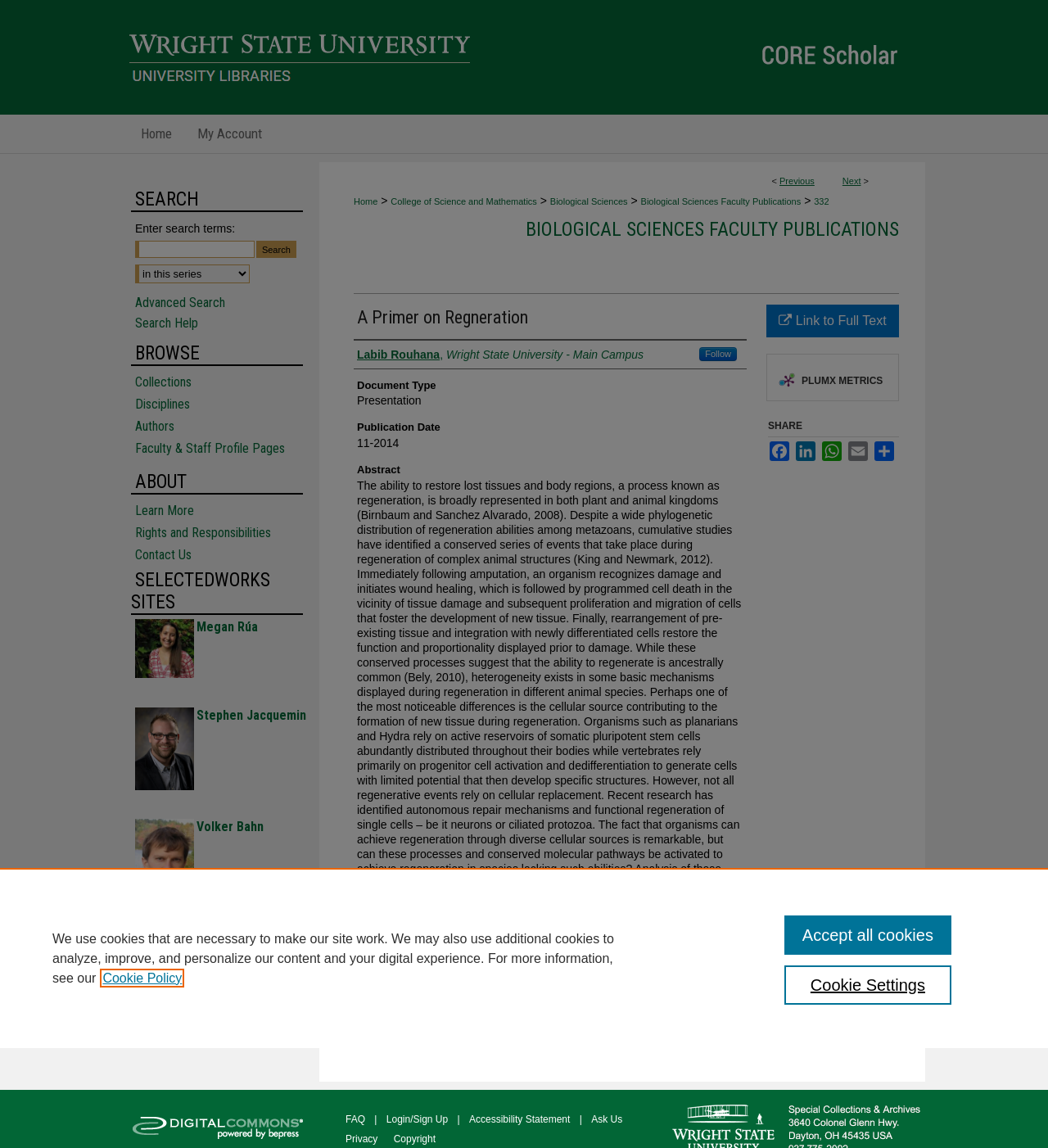Determine the heading of the webpage and extract its text content.

A Primer on Regneration